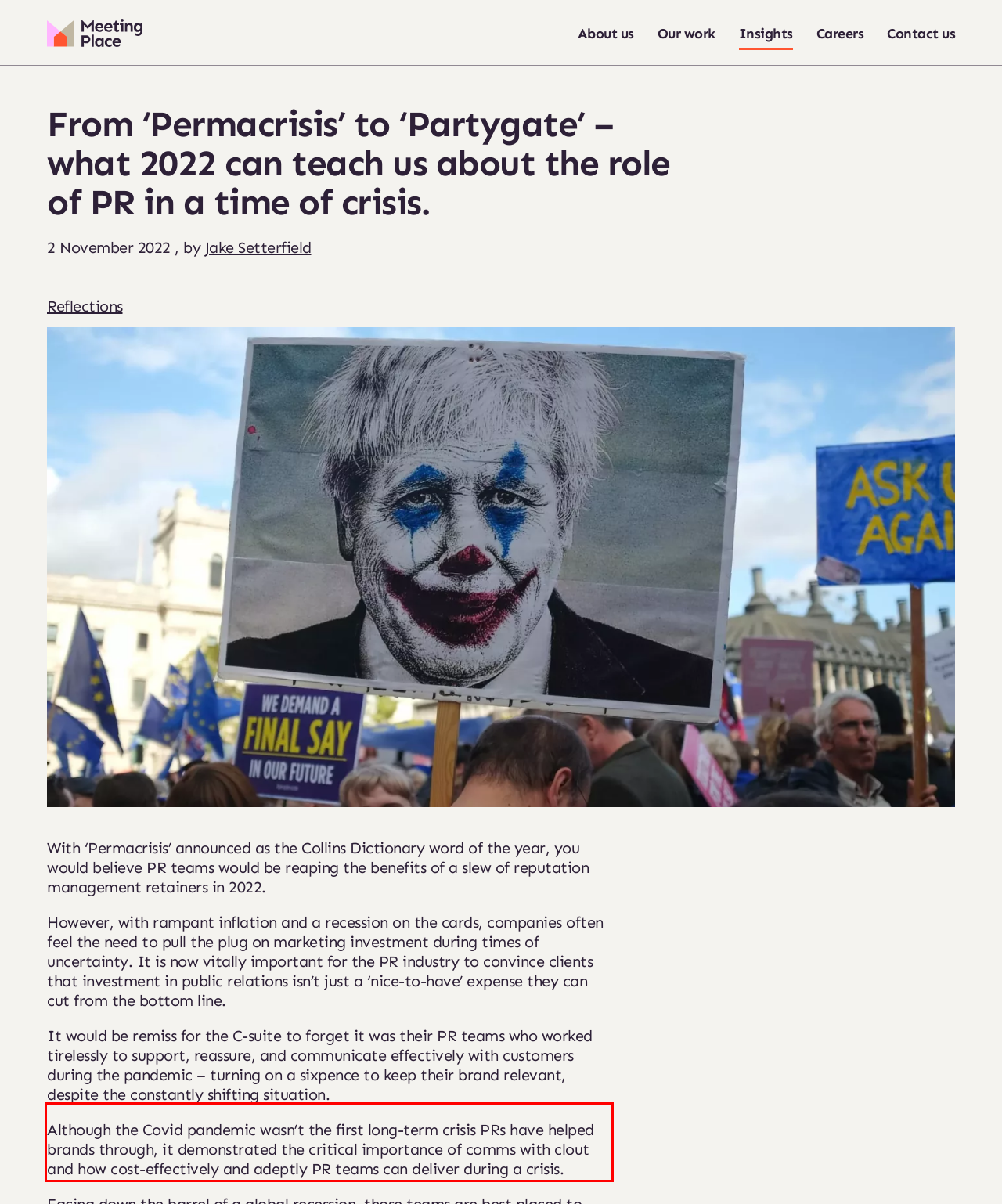Given the screenshot of the webpage, identify the red bounding box, and recognize the text content inside that red bounding box.

Although the Covid pandemic wasn’t the first long-term crisis PRs have helped brands through, it demonstrated the critical importance of comms with clout and how cost-effectively and adeptly PR teams can deliver during a crisis.